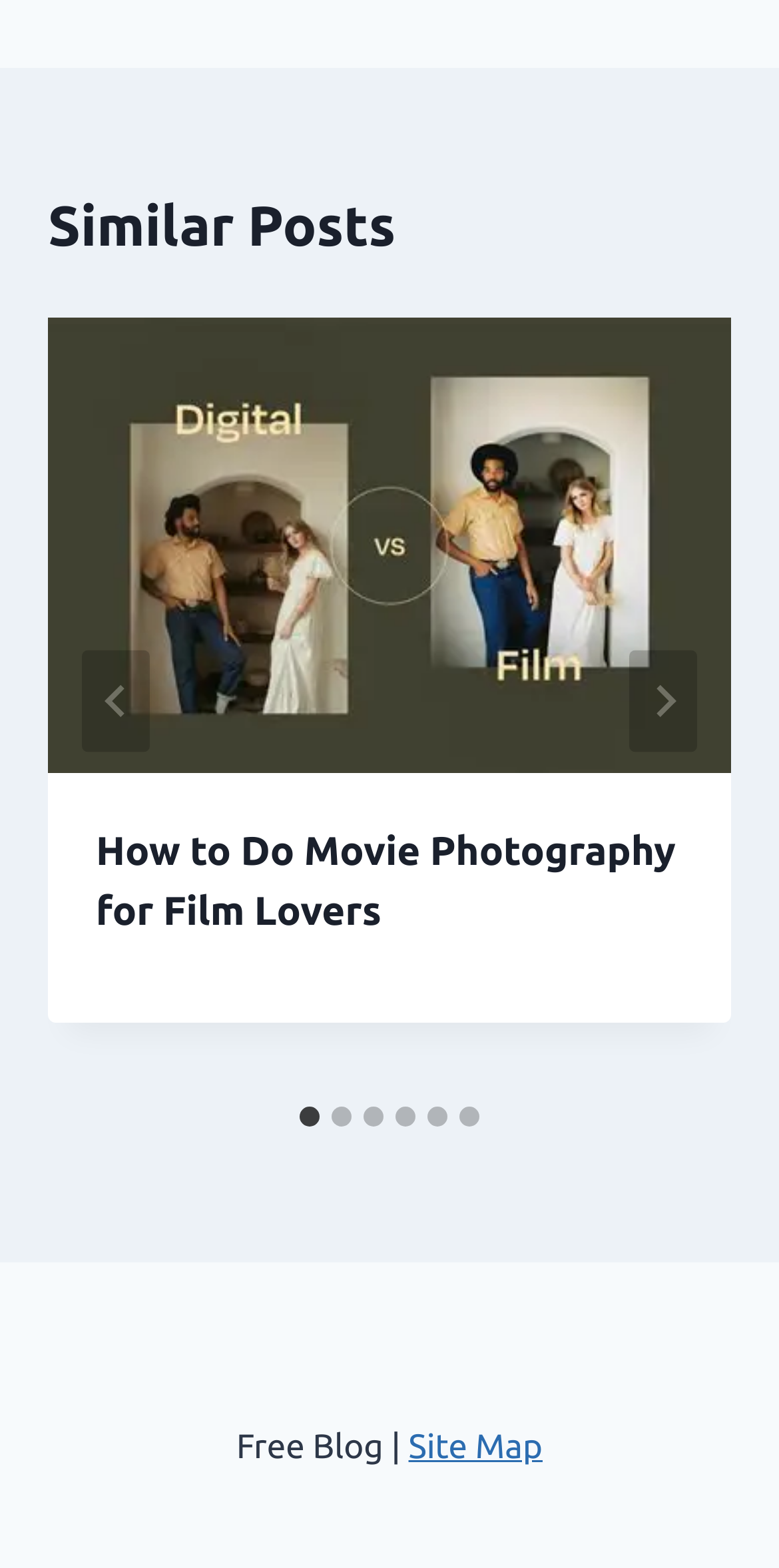Please respond to the question with a concise word or phrase:
How many tabs are selected by default?

1